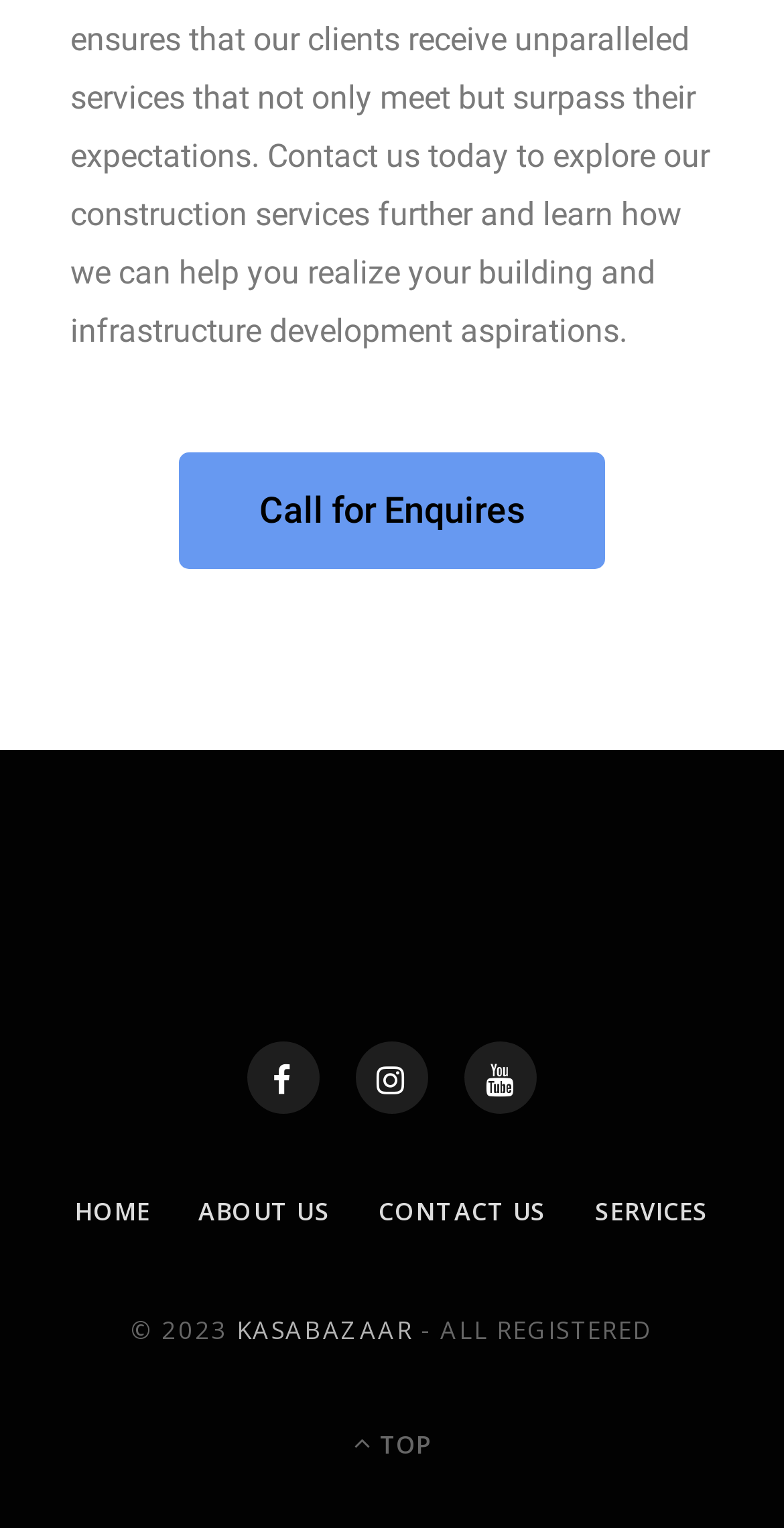Please identify the bounding box coordinates of the element I should click to complete this instruction: 'Click on Call for Enquires'. The coordinates should be given as four float numbers between 0 and 1, like this: [left, top, right, bottom].

[0.228, 0.296, 0.772, 0.372]